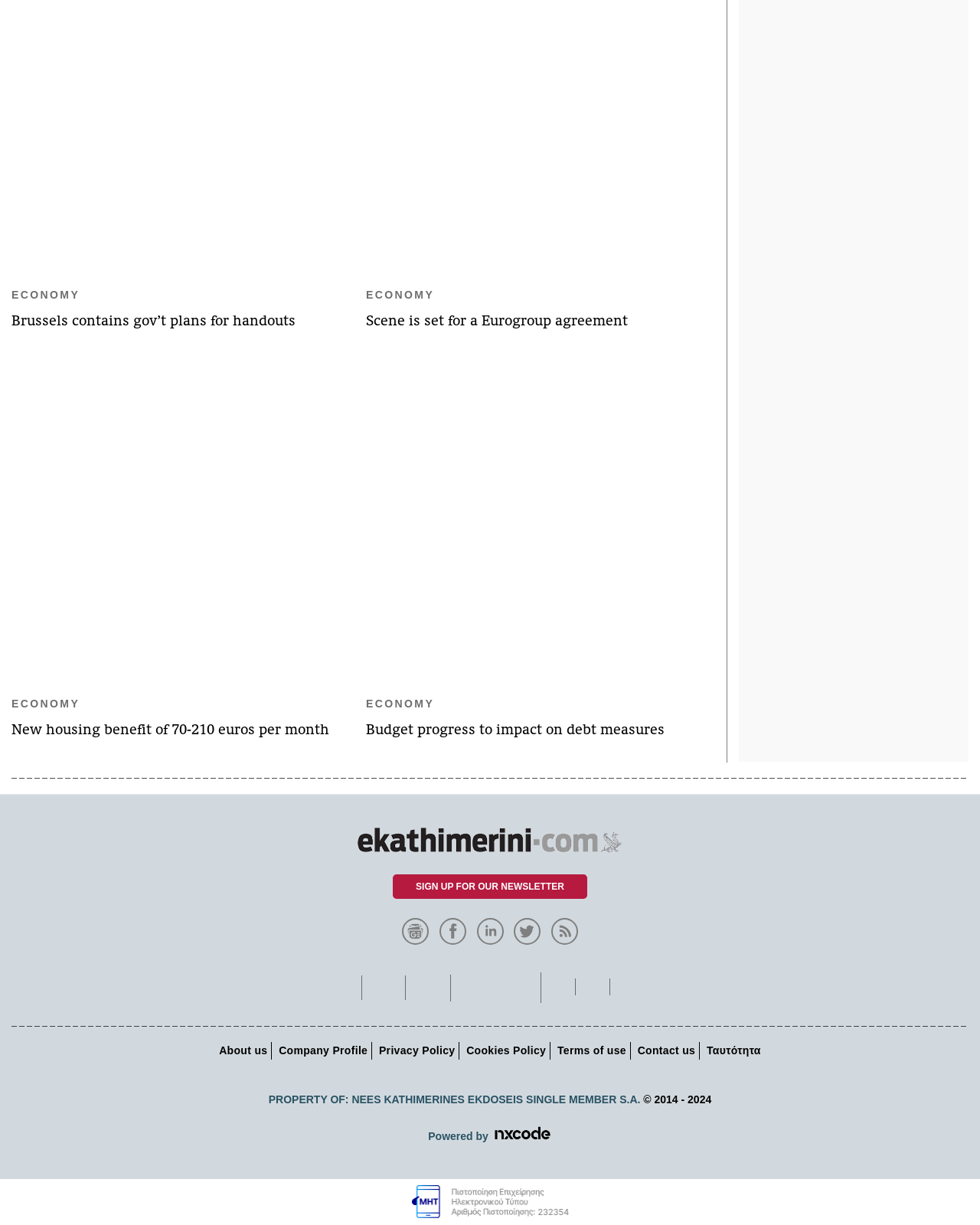Please find the bounding box for the UI component described as follows: "alt="Moneyreview"".

[0.372, 0.796, 0.414, 0.816]